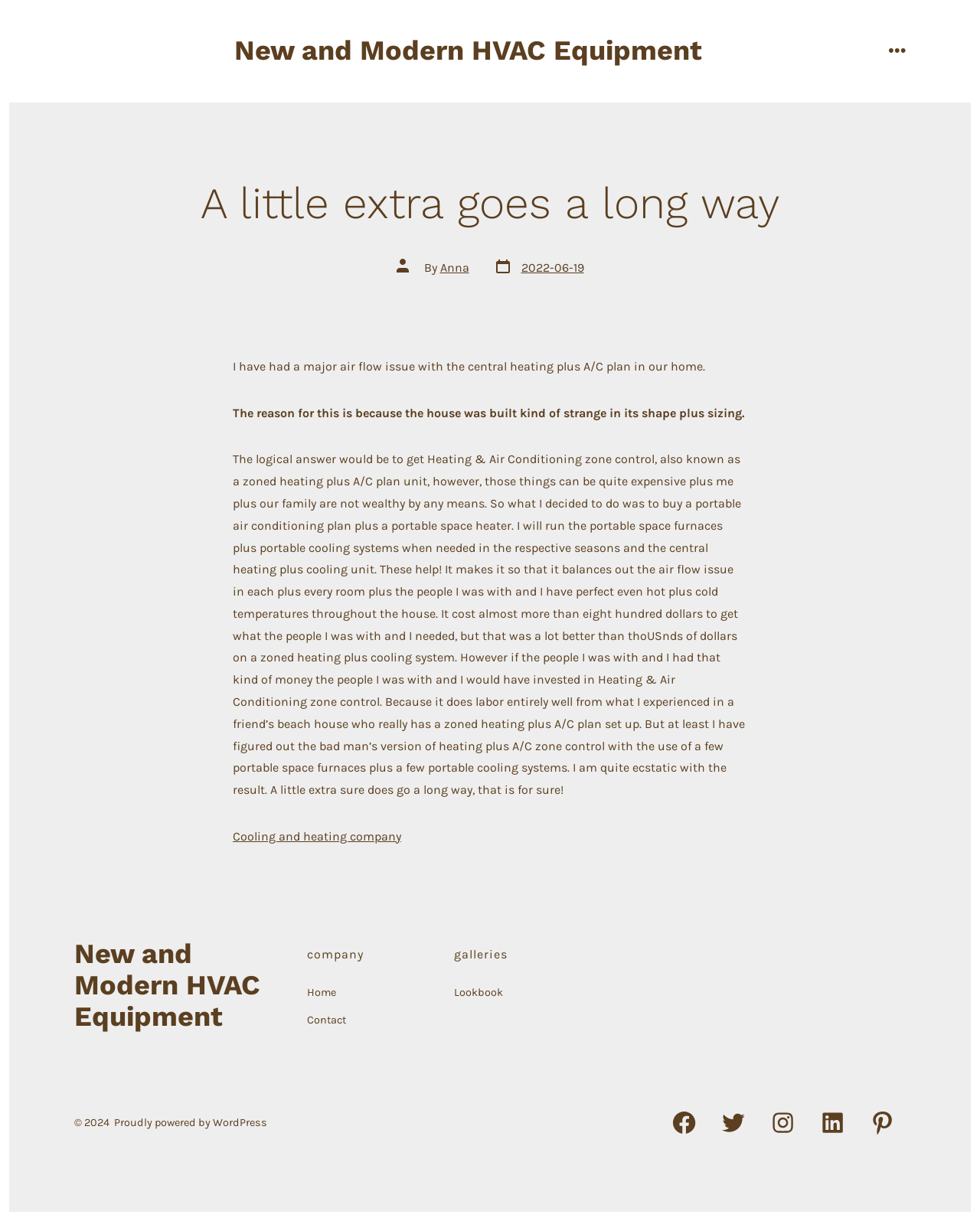Given the description: "New and Modern HVAC Equipment", determine the bounding box coordinates of the UI element. The coordinates should be formatted as four float numbers between 0 and 1, [left, top, right, bottom].

[0.076, 0.769, 0.301, 0.846]